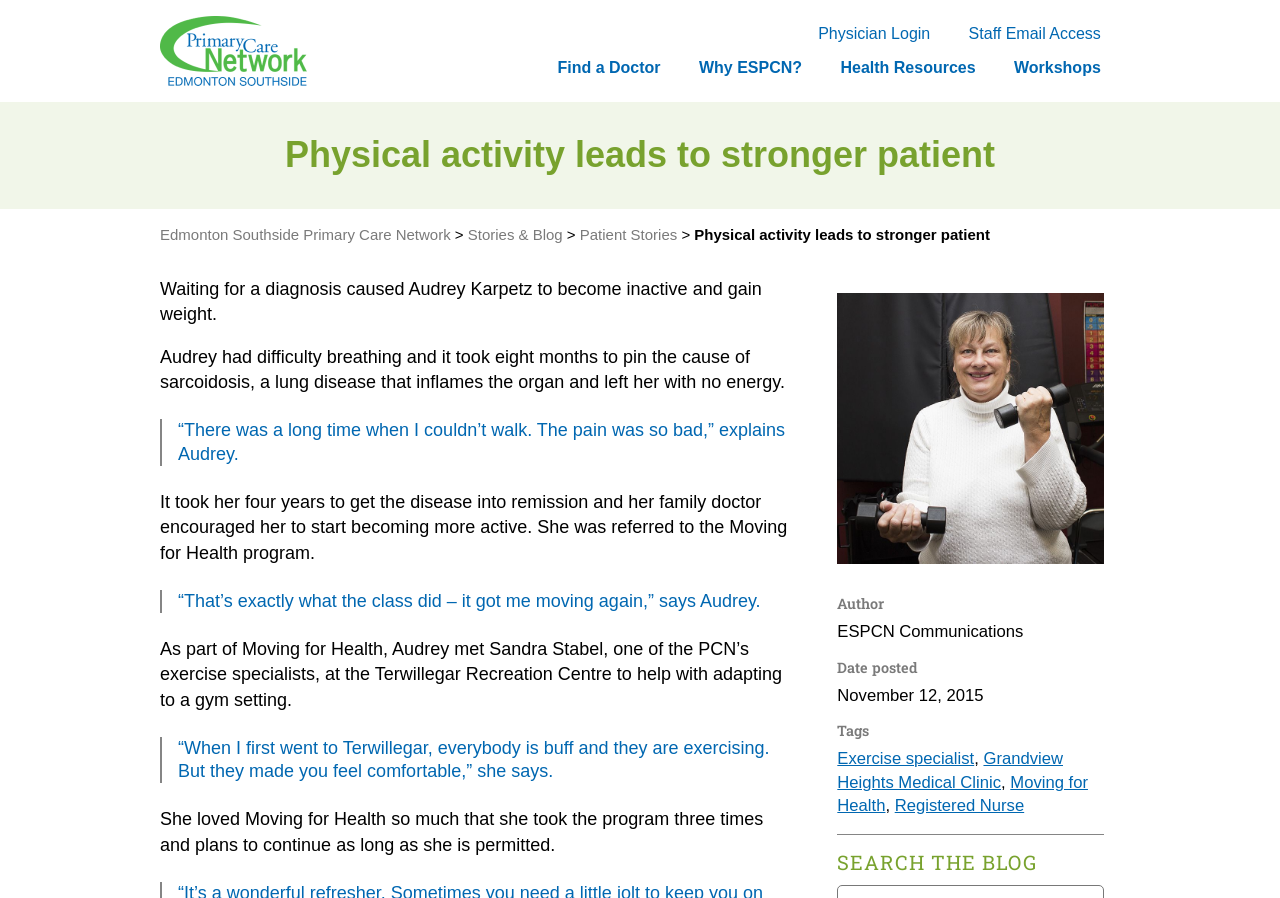Could you highlight the region that needs to be clicked to execute the instruction: "Read the 'Patient Stories'"?

[0.453, 0.251, 0.529, 0.27]